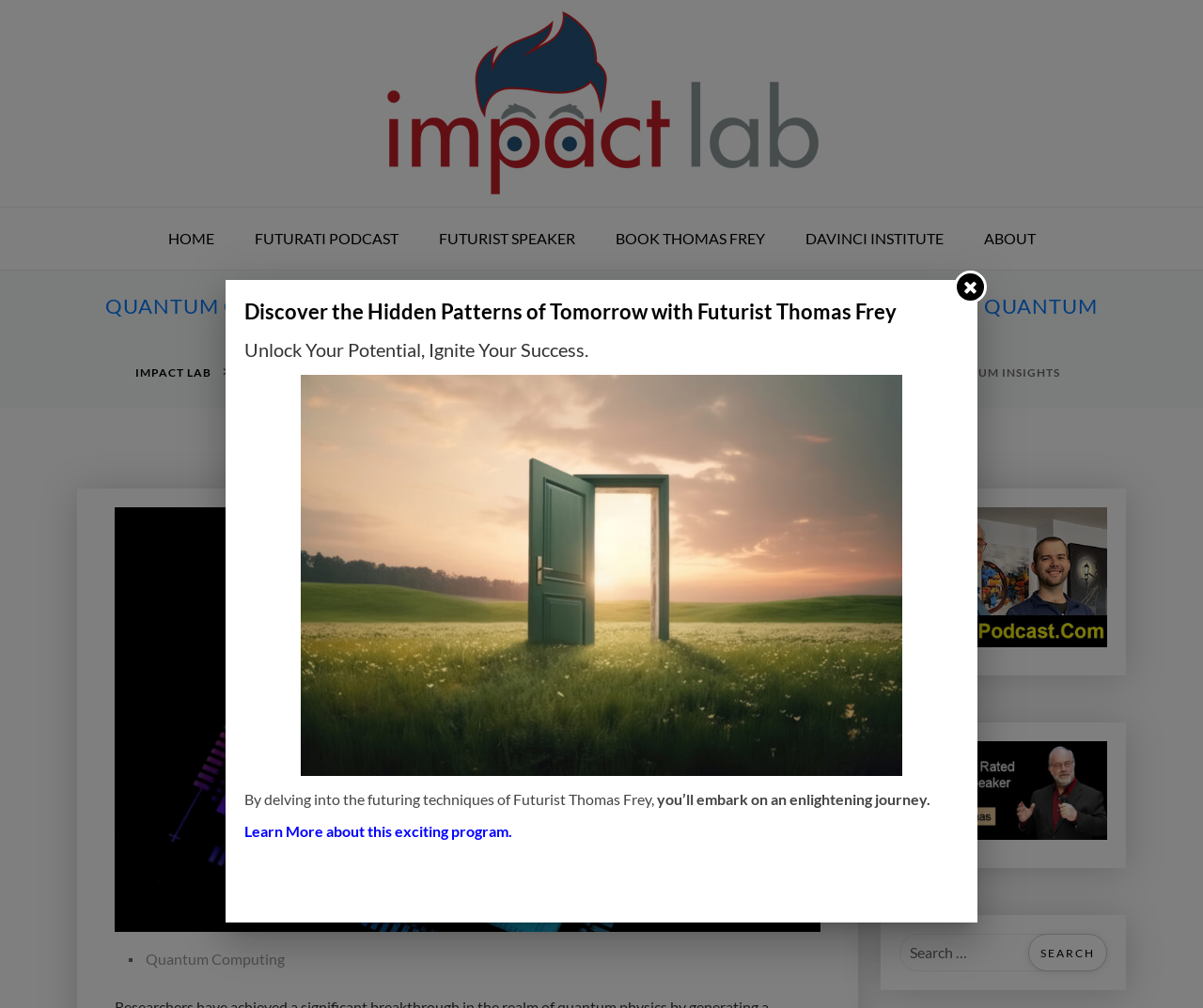Predict the bounding box of the UI element based on this description: "Home".

None